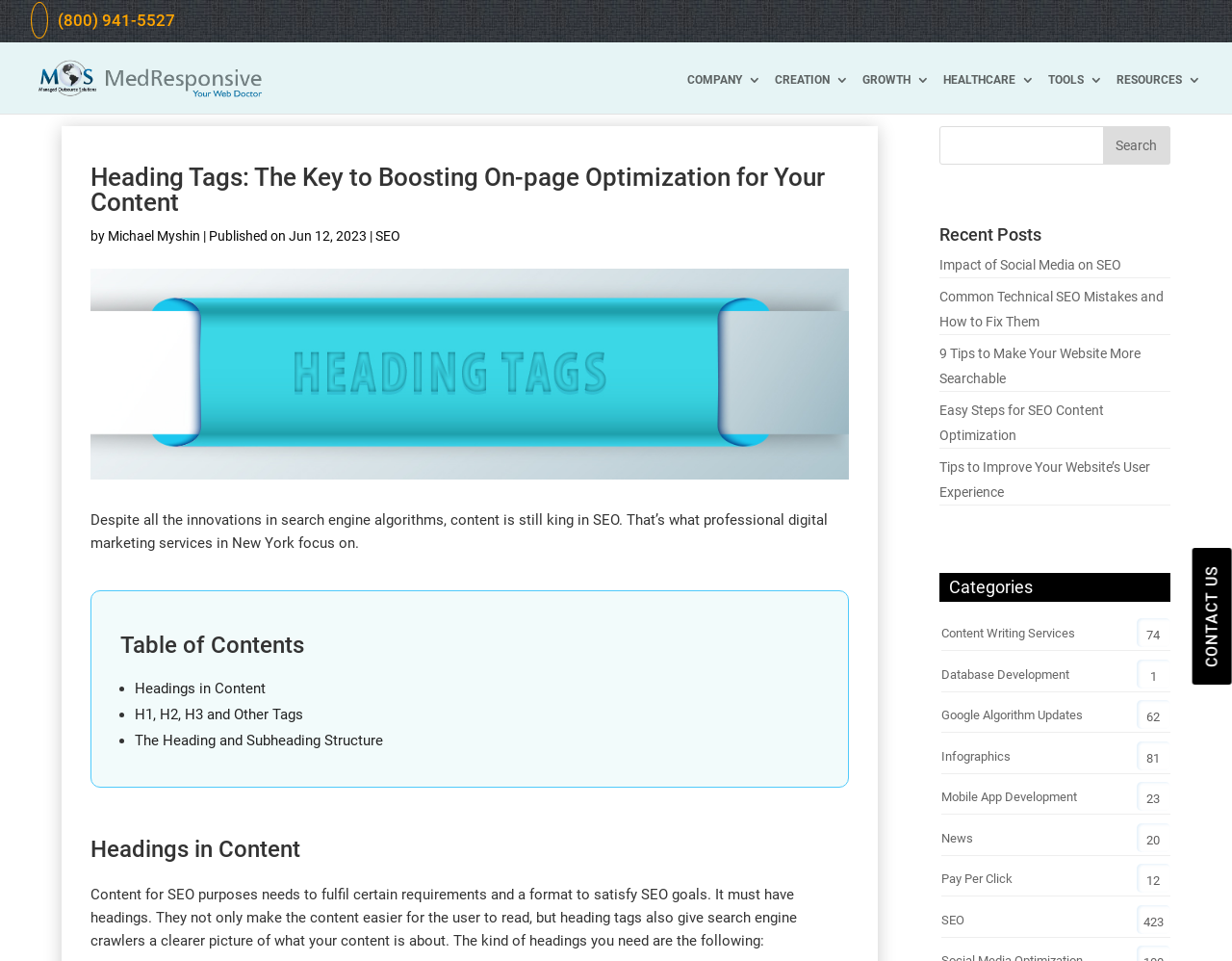Give a detailed explanation of the elements present on the webpage.

This webpage is a blog post discussing the importance of structuring content with heading tags for improved on-page optimization. At the top, there is a navigation bar with several links, including "COMPANY", "CREATION", "GROWTH", "HEALTHCARE", "TOOLS", and "RESOURCES". Below the navigation bar, there is a search bar.

The main content of the webpage is divided into several sections. The first section is the title of the blog post, "Heading Tags: The Key to Boosting On-page Optimization for Your Content", followed by the author's name, "Michael Myshin", and the publication date, "June 12, 2023". There is also a link to the category "SEO" and an image related to heading tags.

The next section is an introduction to the importance of content in SEO, followed by a table of contents with links to different sections of the blog post, including "Headings in Content", "H1, H2, H3 and Other Tags", and "The Heading and Subheading Structure".

The main content of the blog post is divided into several sections, each discussing the importance of headings in content for SEO purposes. There are also several links to other related blog posts, including "Impact of Social Media on SEO", "Common Technical SEO Mistakes and How to Fix Them", and "9 Tips to Make Your Website More Searchable".

On the right side of the webpage, there is a section titled "Recent Posts" with links to several other blog posts, including "Easy Steps for SEO Content Optimization" and "Tips to Improve Your Website’s User Experience". Below that, there is a section titled "Categories" with links to different categories, including "Content Writing Services", "Database Development", and "Google Algorithm Updates", each with a corresponding number of posts.

At the bottom of the webpage, there is a link to "CONTACT US" with an arrow icon.